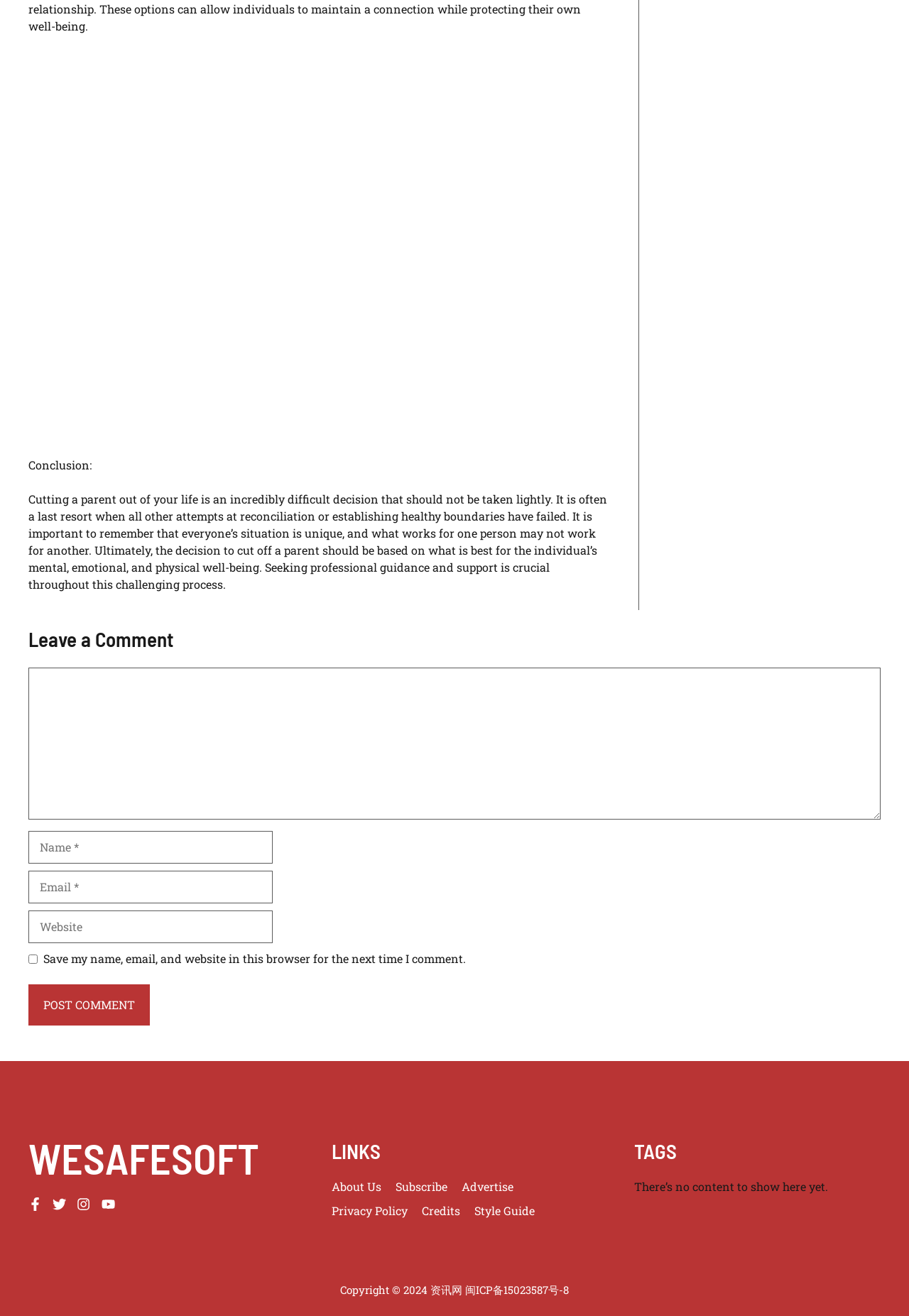Determine the bounding box of the UI component based on this description: "parent_node: Comment name="email" placeholder="Email *"". The bounding box coordinates should be four float values between 0 and 1, i.e., [left, top, right, bottom].

[0.031, 0.662, 0.3, 0.686]